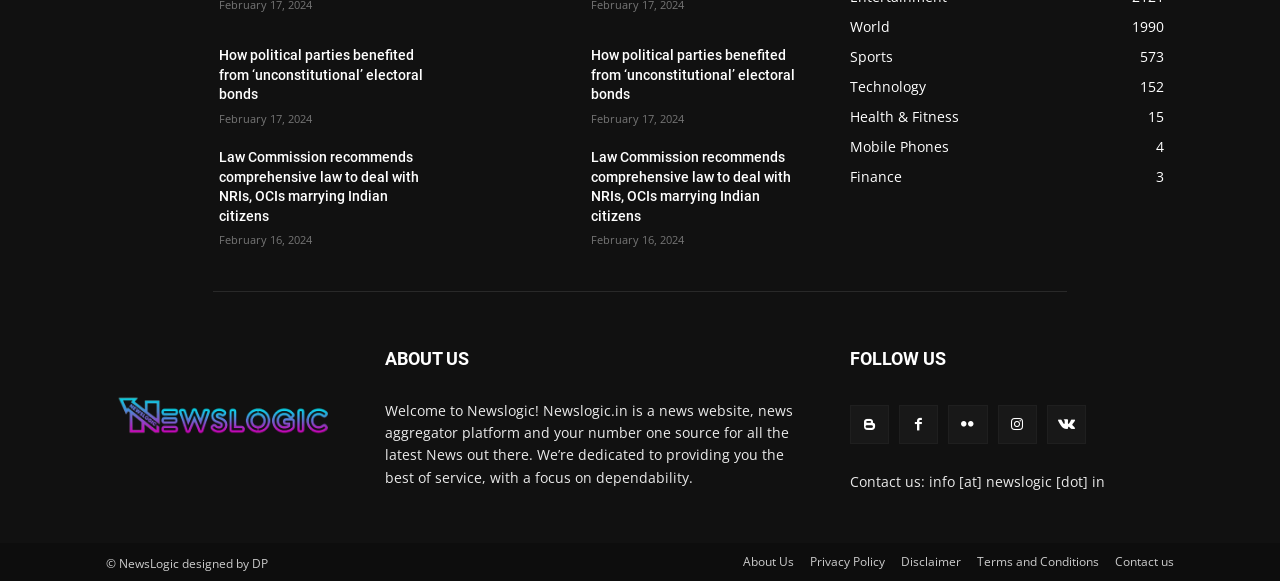Please provide the bounding box coordinates for the element that needs to be clicked to perform the instruction: "Follow NewsLogic on Facebook". The coordinates must consist of four float numbers between 0 and 1, formatted as [left, top, right, bottom].

[0.664, 0.697, 0.695, 0.764]